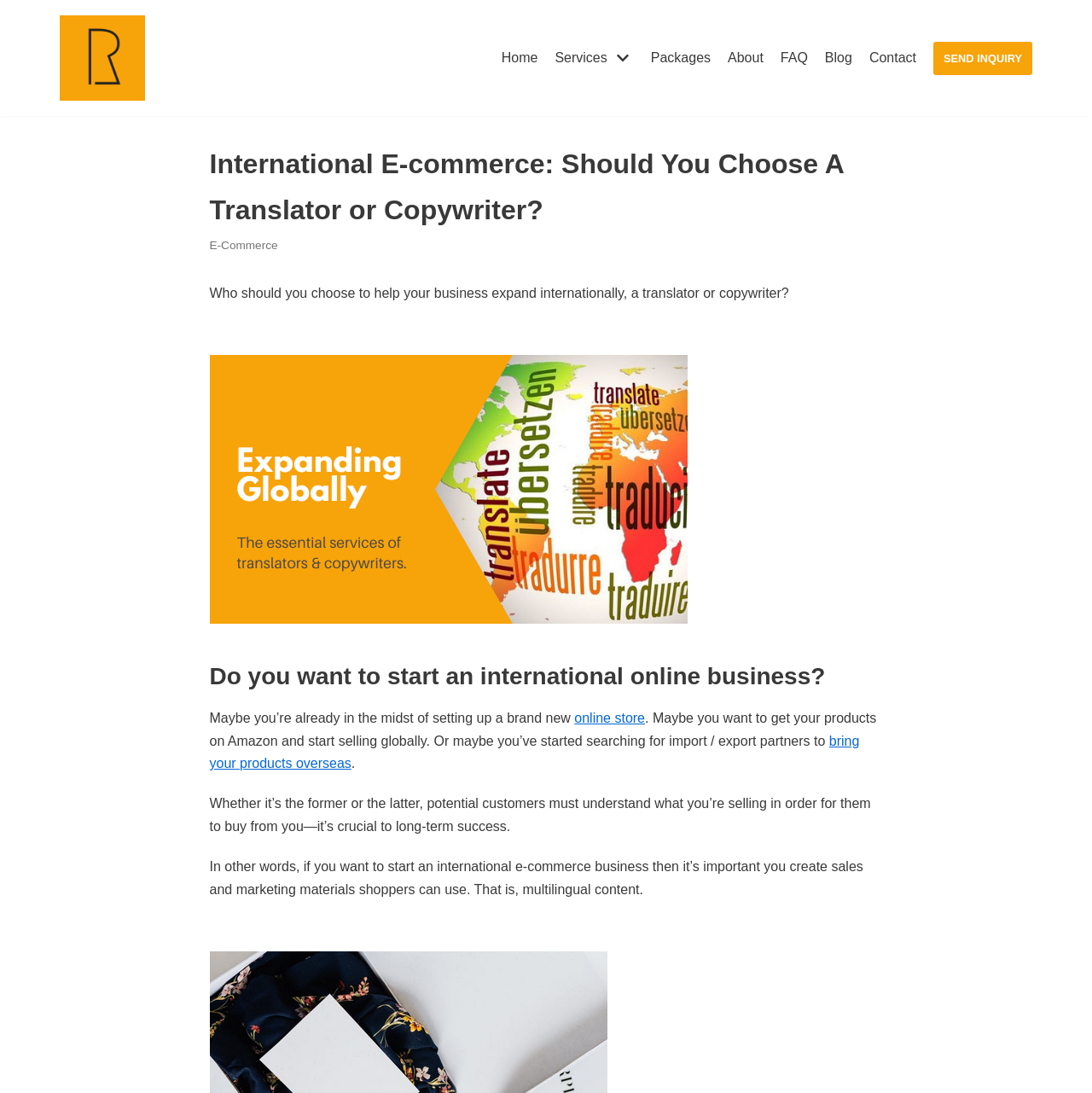Please specify the coordinates of the bounding box for the element that should be clicked to carry out this instruction: "learn more about India's ban on wheat exports". The coordinates must be four float numbers between 0 and 1, formatted as [left, top, right, bottom].

None